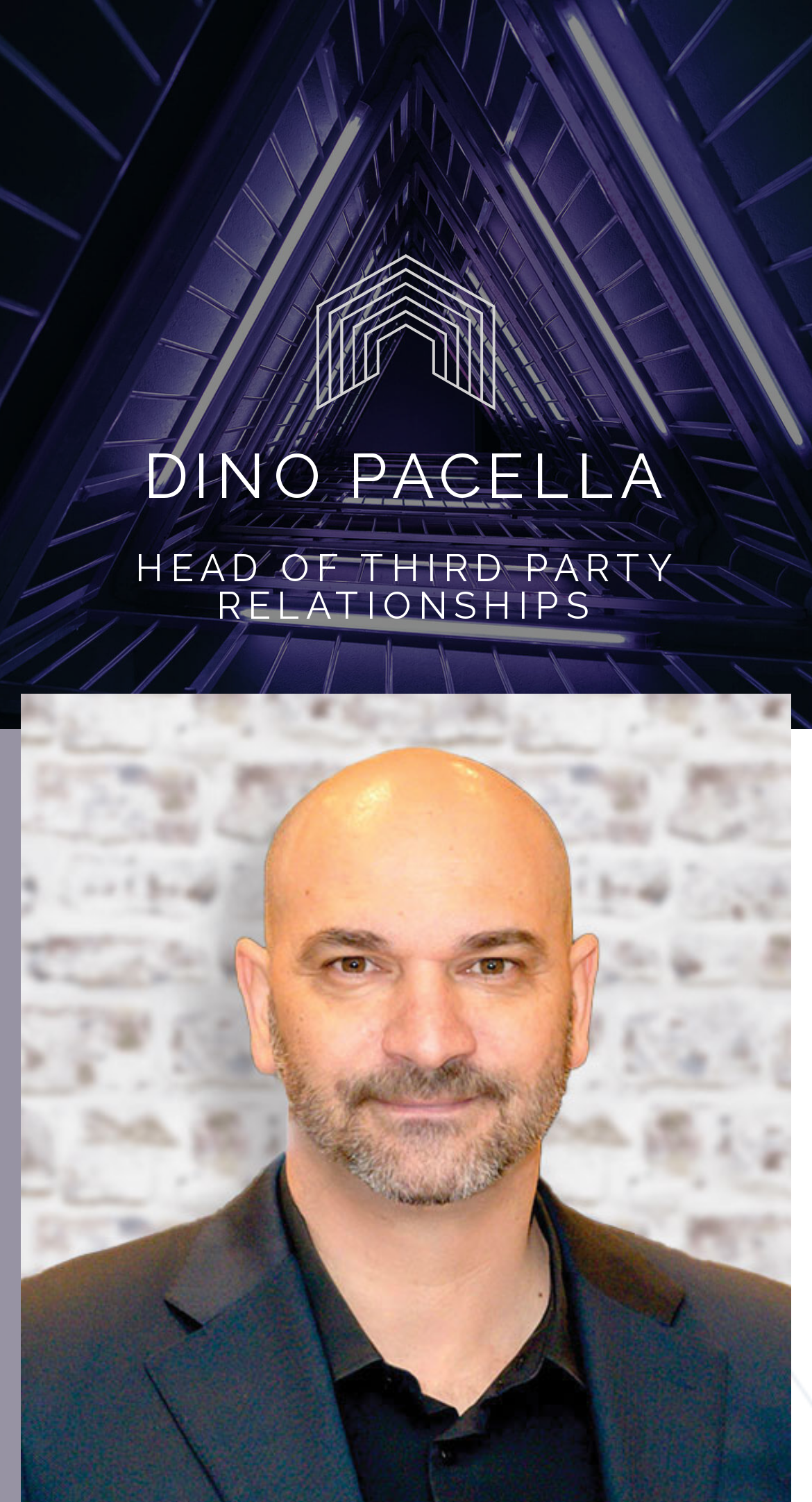Identify the bounding box coordinates for the UI element mentioned here: "Menu". Provide the coordinates as four float values between 0 and 1, i.e., [left, top, right, bottom].

[0.849, 0.035, 0.949, 0.089]